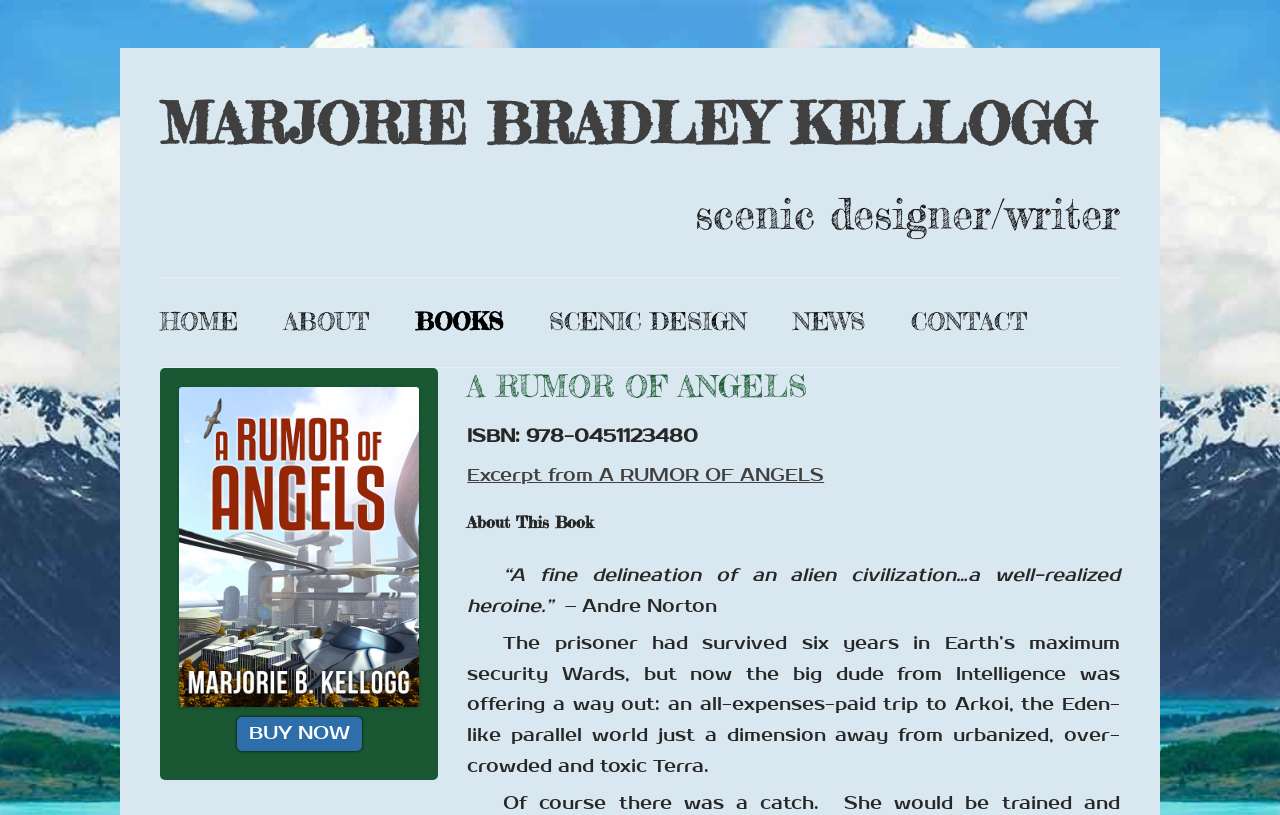Answer succinctly with a single word or phrase:
What is the name of the parallel world mentioned in the book?

Arkoi